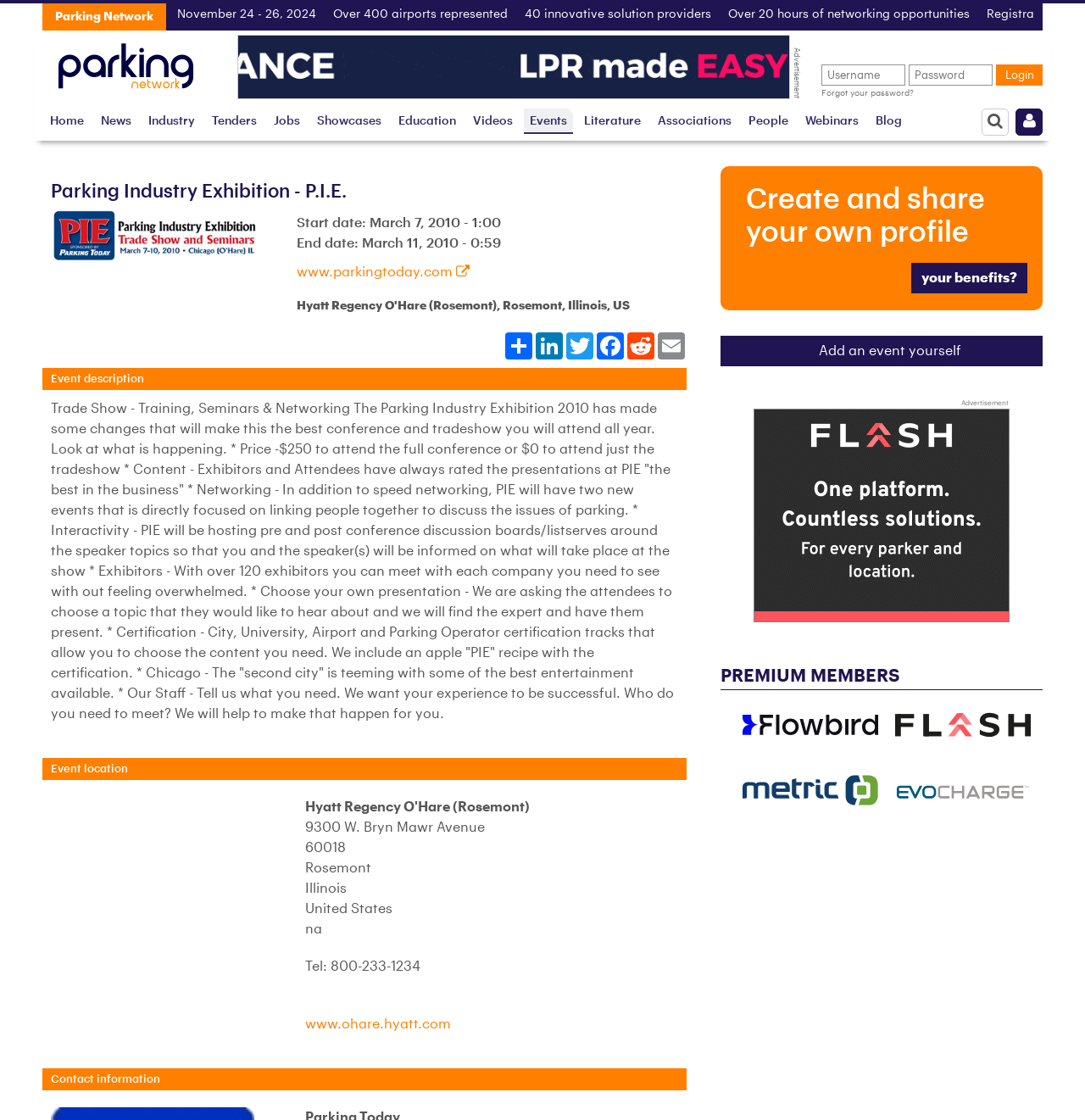Highlight the bounding box coordinates of the element you need to click to perform the following instruction: "Click the 'Join our community for FREE today!' link."

[0.664, 0.148, 0.961, 0.277]